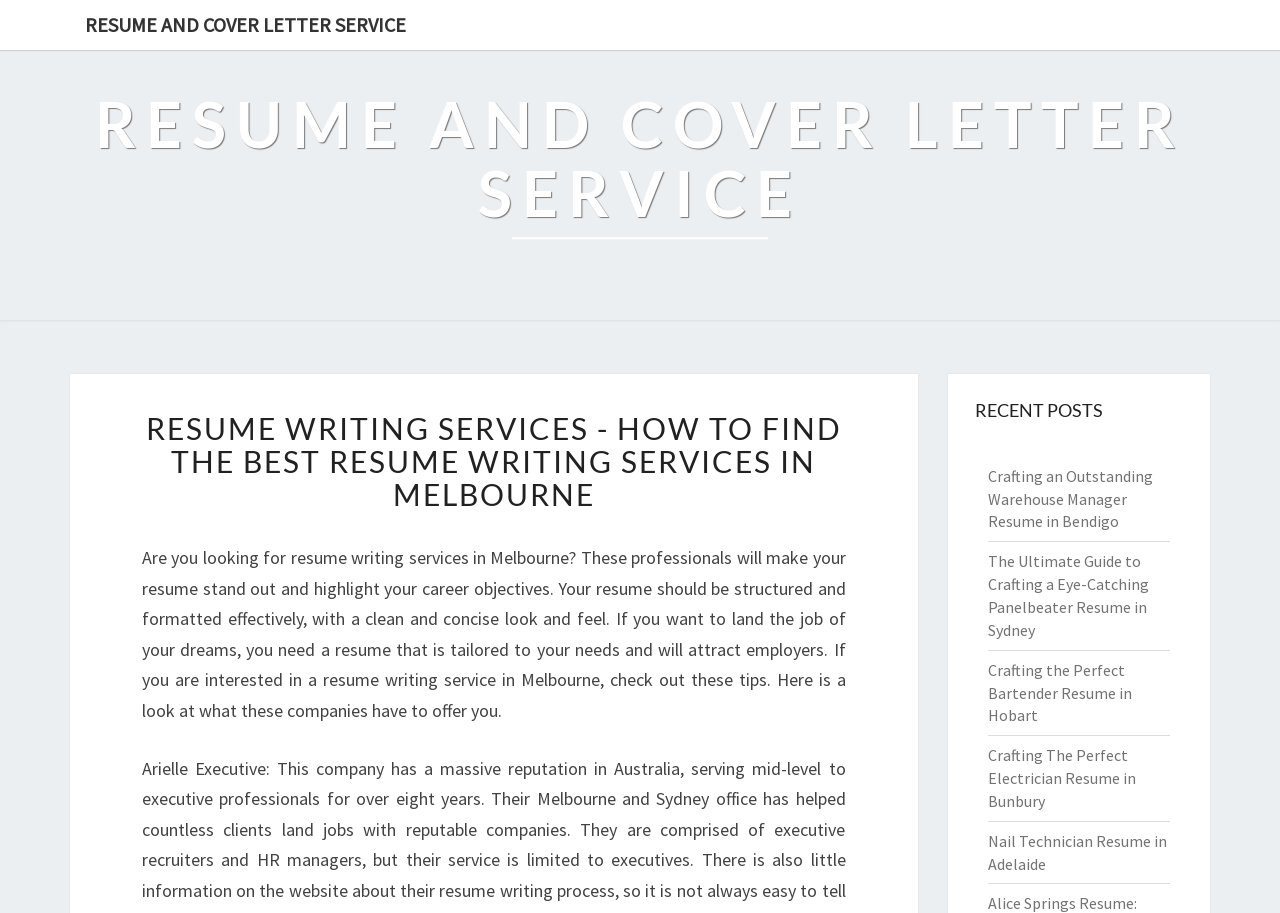Write an exhaustive caption that covers the webpage's main aspects.

This webpage is about resume writing services in Melbourne. At the top, there are two identical links, "RESUME AND COVER LETTER SERVICE", one located at the top-left corner and the other spanning across the top of the page. Below these links, there is a header section with a heading that reads "RESUME WRITING SERVICES - HOW TO FIND THE BEST RESUME WRITING SERVICES IN MELBOURNE". 

Underneath the header, there is a block of text that explains the importance of having a well-structured and effectively formatted resume to stand out and highlight career objectives. The text also mentions the need for a tailored resume to attract employers and provides tips for those interested in a resume writing service in Melbourne.

To the right of the header, there is a section labeled "RECENT POSTS" with five links to different articles about crafting resumes for specific jobs in various cities, including Warehouse Manager in Bendigo, Panelbeater in Sydney, Bartender in Hobart, Electrician in Bunbury, and Nail Technician in Adelaide. These links are stacked vertically, with the first one starting from the middle of the page and the last one reaching the bottom.